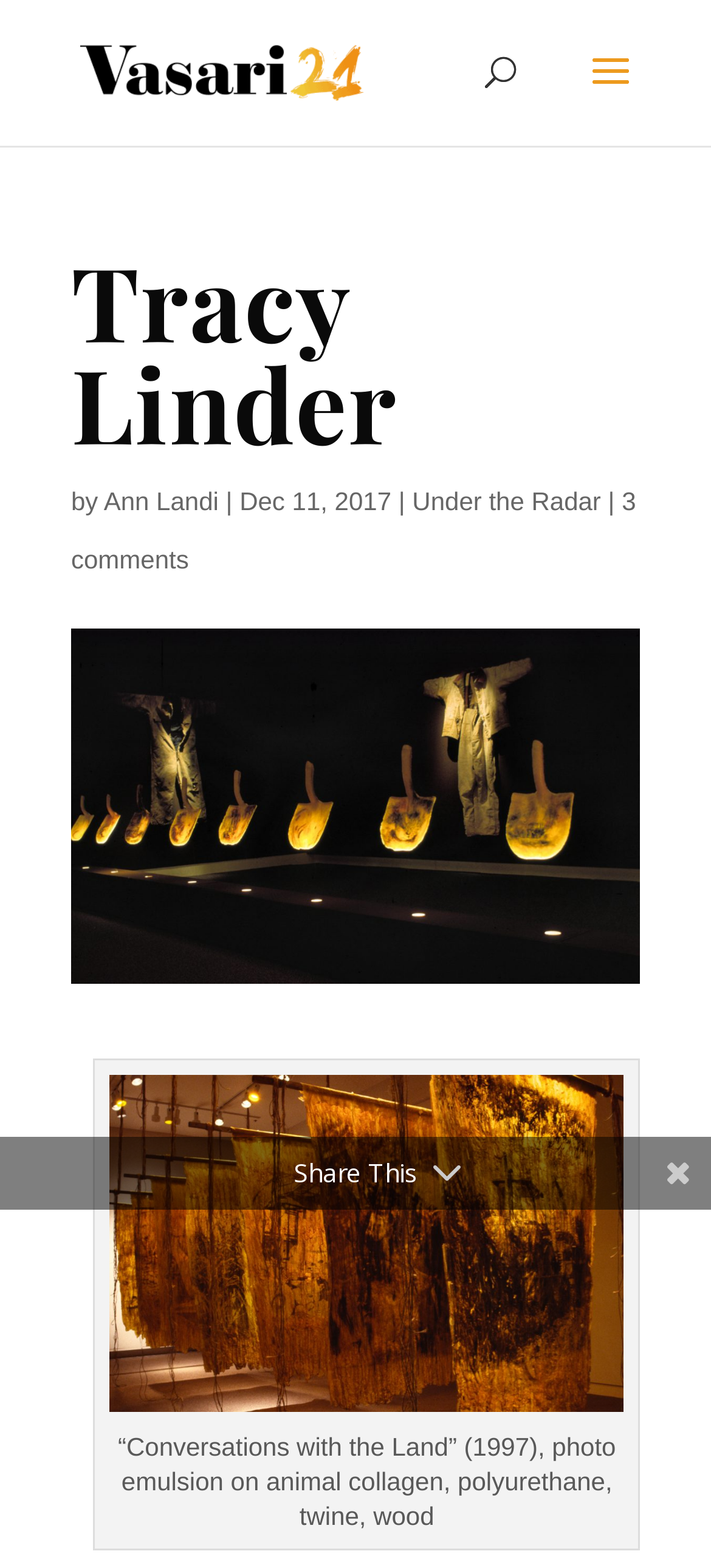Please provide the bounding box coordinate of the region that matches the element description: December 7, 2023December 8, 2023. Coordinates should be in the format (top-left x, top-left y, bottom-right x, bottom-right y) and all values should be between 0 and 1.

None